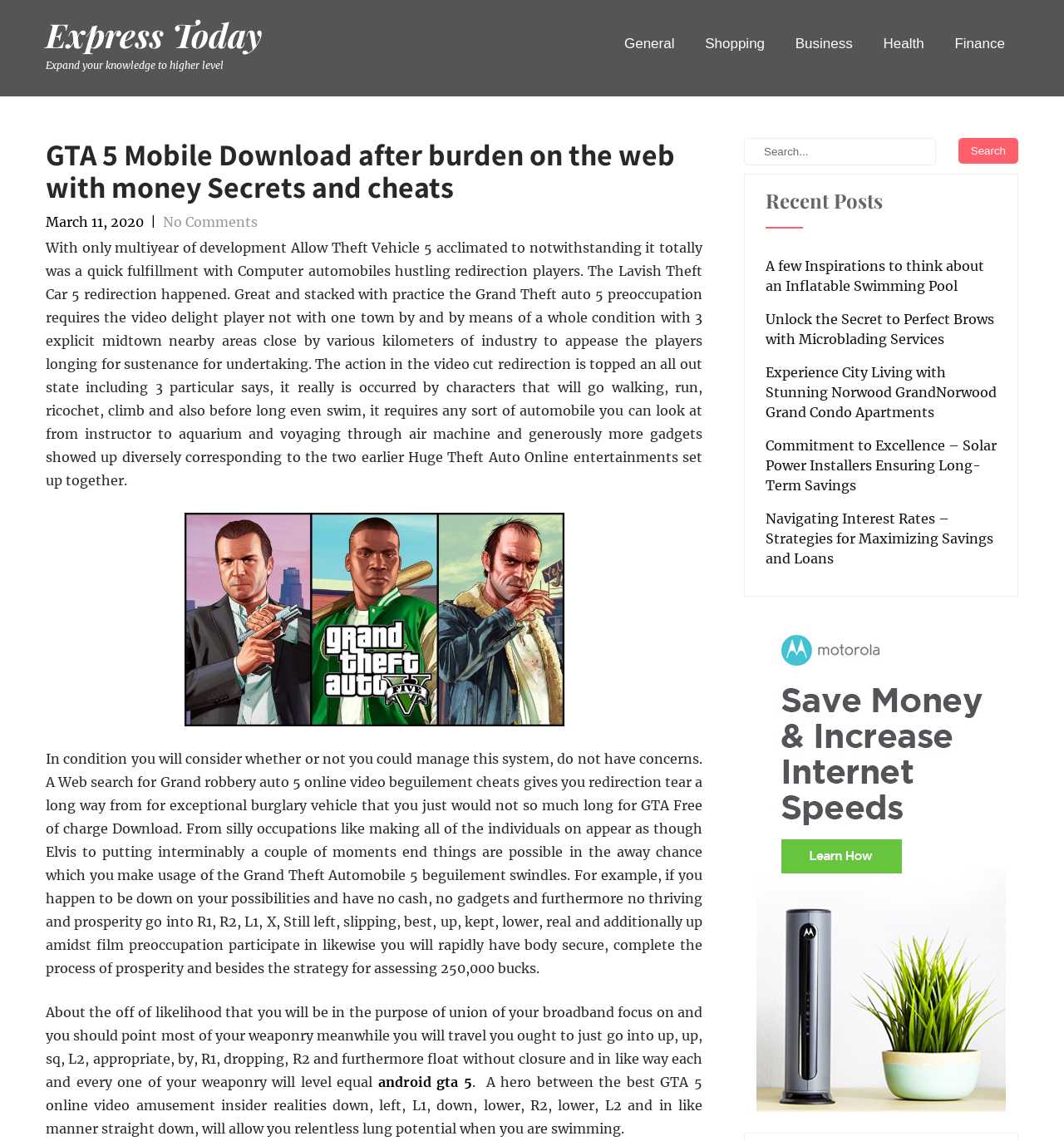Answer in one word or a short phrase: 
How many midtown areas are mentioned in the GTA 5 game?

3